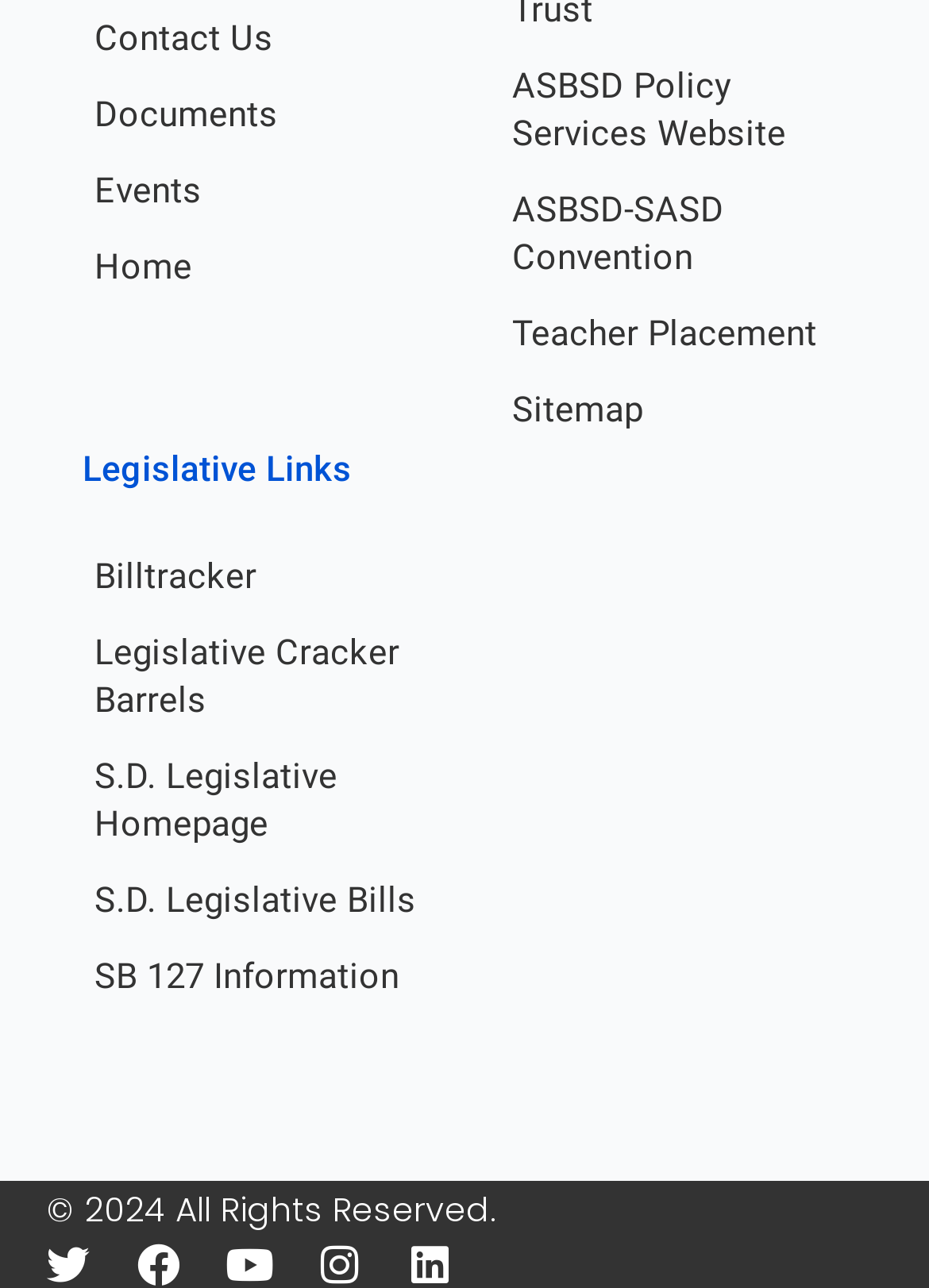Please indicate the bounding box coordinates of the element's region to be clicked to achieve the instruction: "view events". Provide the coordinates as four float numbers between 0 and 1, i.e., [left, top, right, bottom].

[0.05, 0.118, 0.5, 0.177]